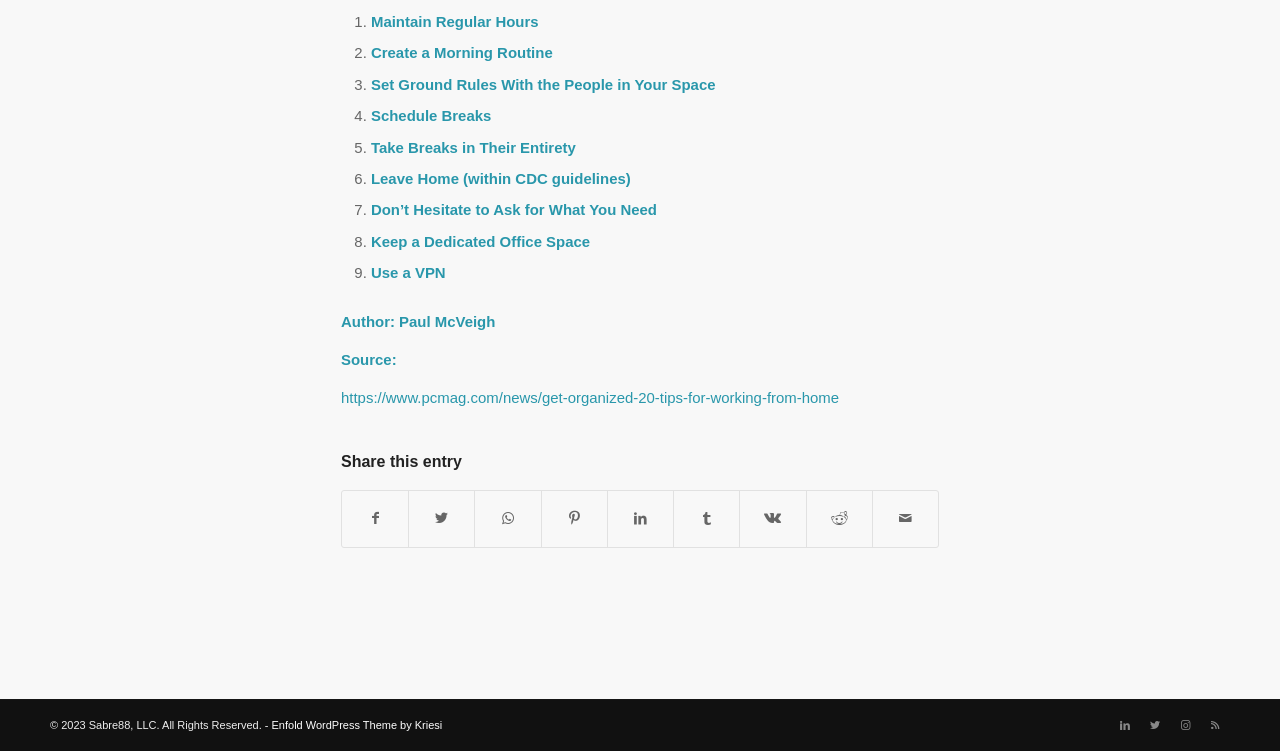Determine the coordinates of the bounding box that should be clicked to complete the instruction: "Click on the link to share this entry on Facebook". The coordinates should be represented by four float numbers between 0 and 1: [left, top, right, bottom].

[0.267, 0.654, 0.319, 0.728]